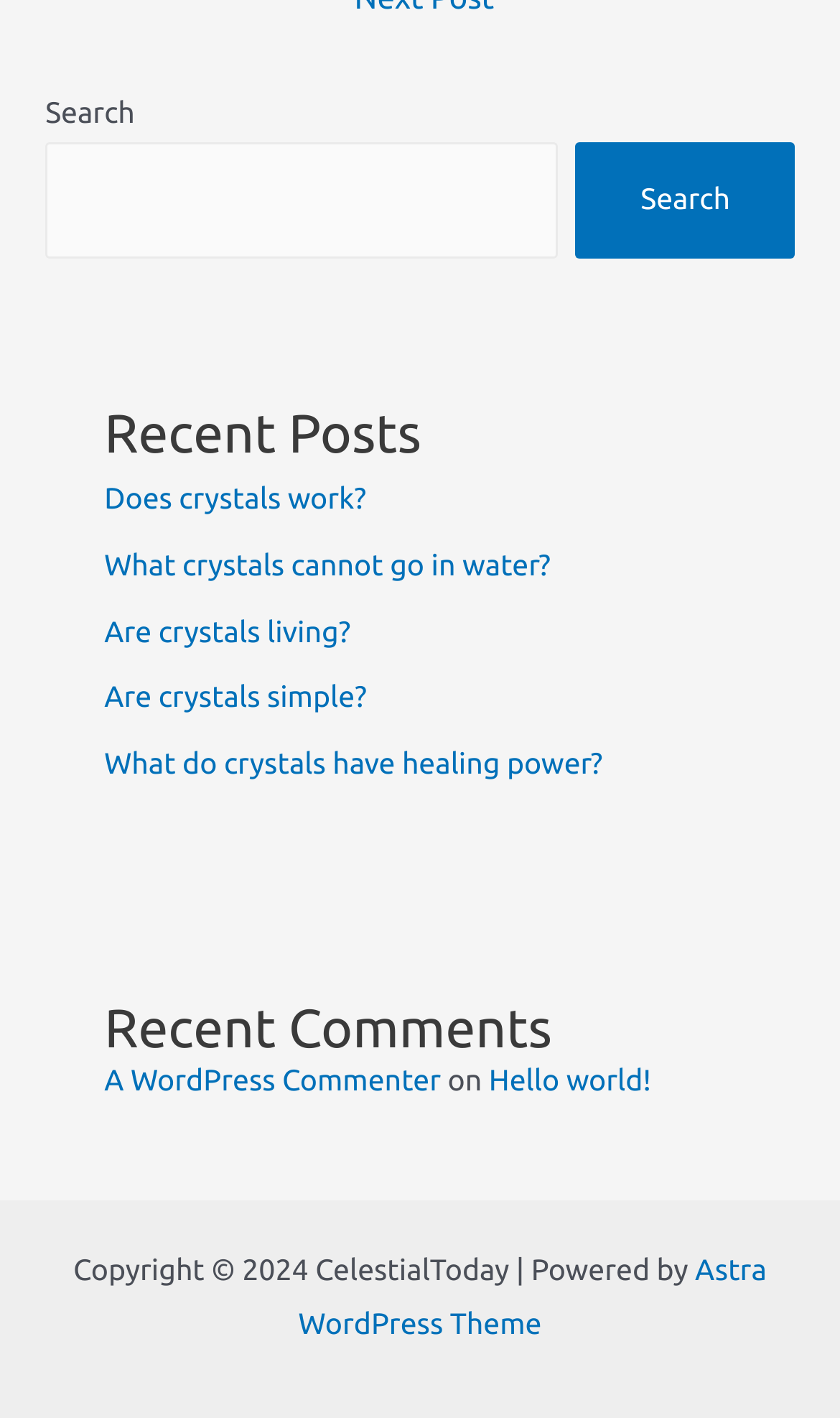Find the bounding box of the UI element described as: "Search". The bounding box coordinates should be given as four float values between 0 and 1, i.e., [left, top, right, bottom].

[0.686, 0.101, 0.946, 0.182]